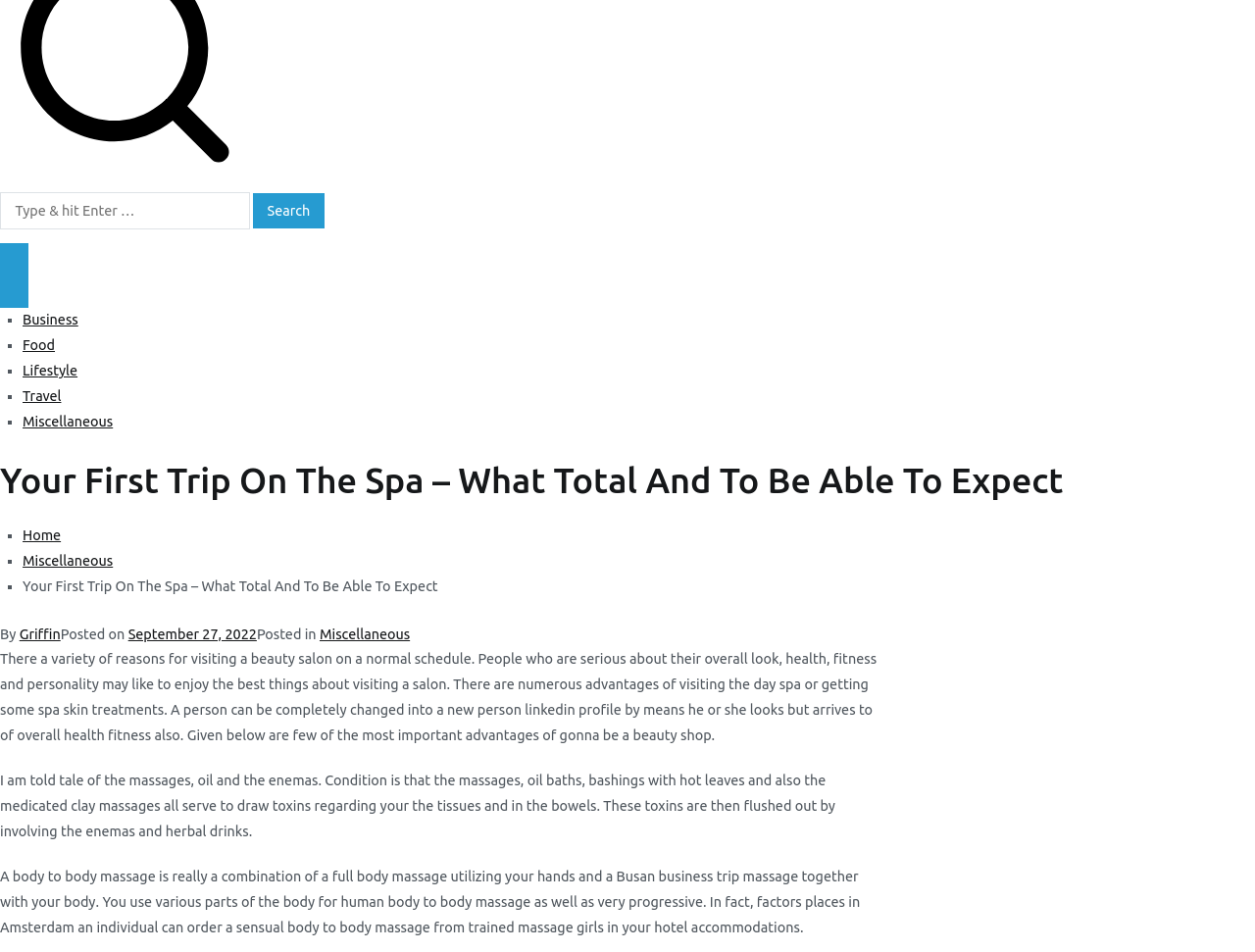What is the purpose of the search box?
Examine the image and provide an in-depth answer to the question.

The search box is located at the top of the webpage, and it allows users to input keywords or phrases to search for specific content within the website. This suggests that the website has a large amount of content that users can search through.